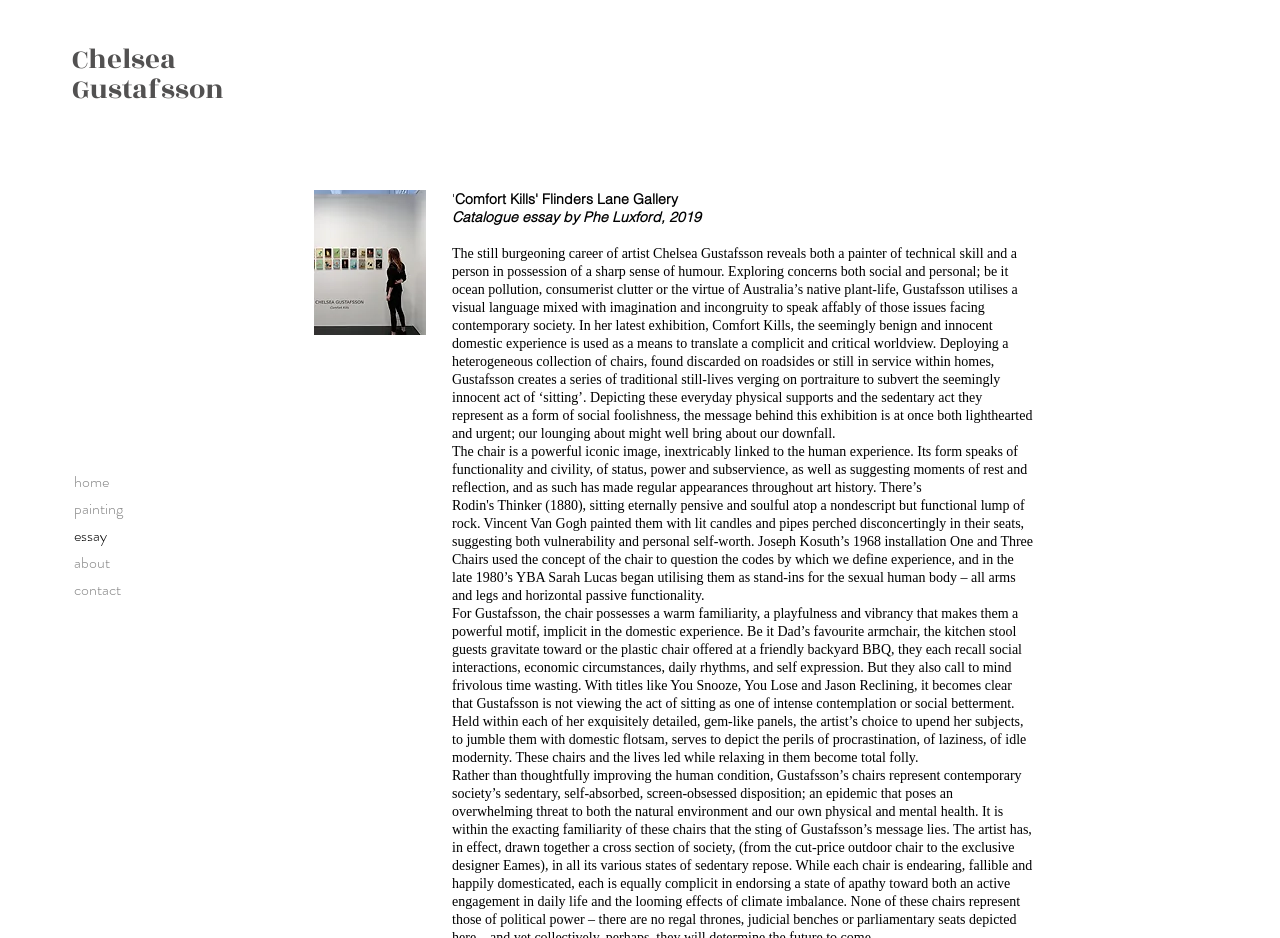What is the subject of the still-lives in the exhibition?
Using the information from the image, answer the question thoroughly.

The subject of the still-lives in the exhibition is mentioned in the essay text, where it says 'Deploying a heterogeneous collection of chairs, found discarded on roadsides or still in service within homes, Gustafsson creates a series of traditional still-lives verging on portraiture to subvert the seemingly innocent act of ‘sitting’.'